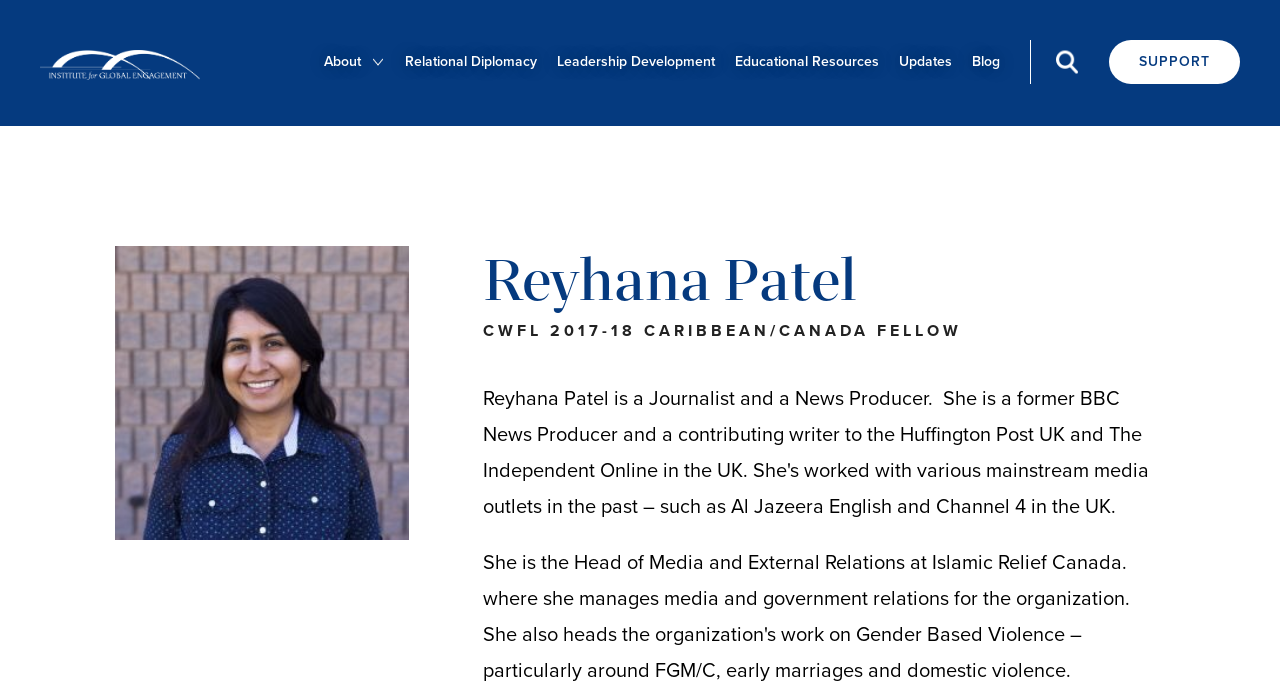Please locate the bounding box coordinates of the element that should be clicked to achieve the given instruction: "read Blog".

[0.759, 0.058, 0.781, 0.128]